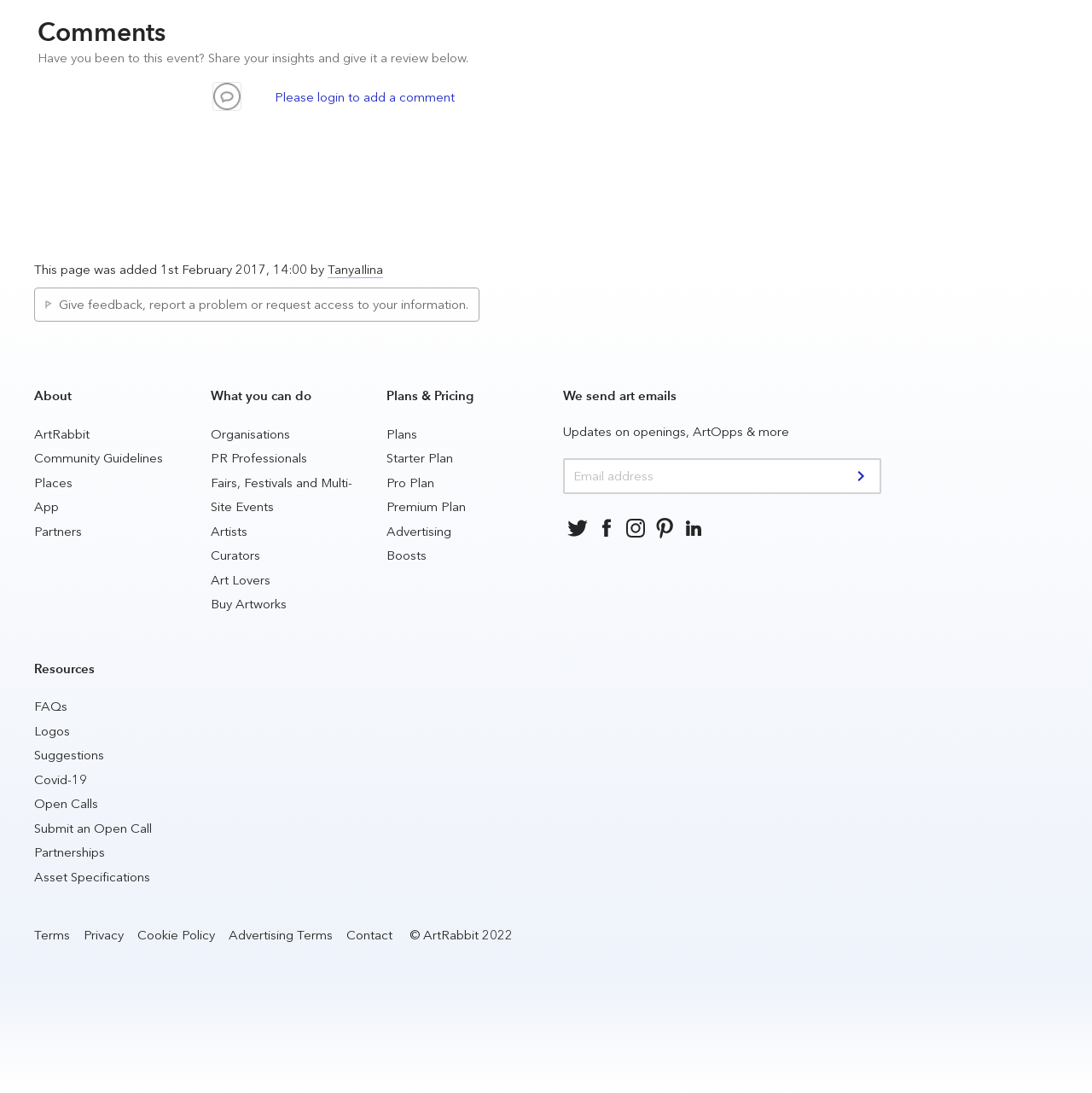Determine the bounding box coordinates of the clickable region to follow the instruction: "Click the 'Add to calendar' button".

None